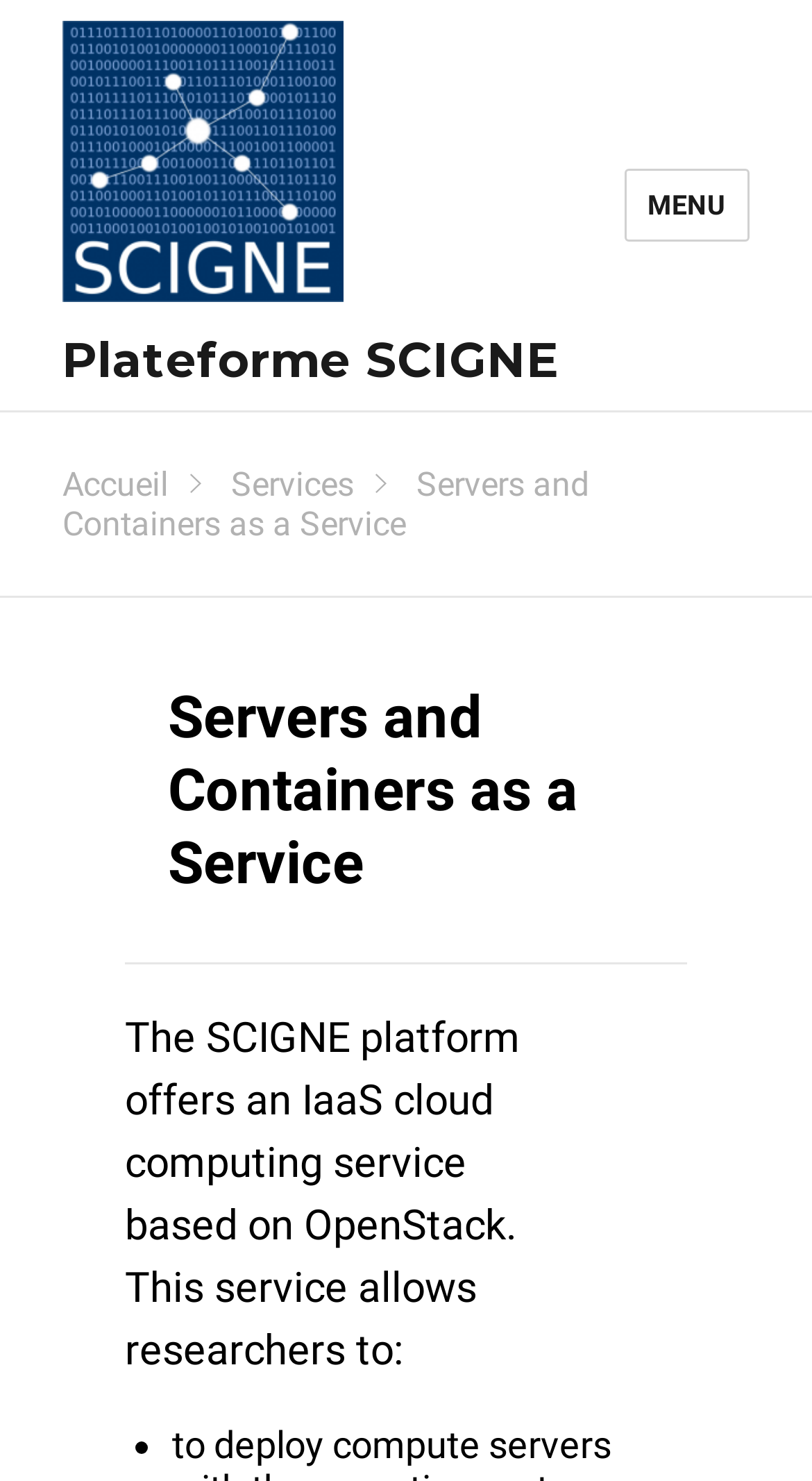What can researchers do with the platform's service?
Refer to the image and provide a thorough answer to the question.

The capabilities of the platform's service can be found in the static text 'This service allows researchers to:' which is located below the header 'Servers and Containers as a Service', and the list marker '•' indicates that there are multiple capabilities, but only 'deploy compute servers' is explicitly mentioned.